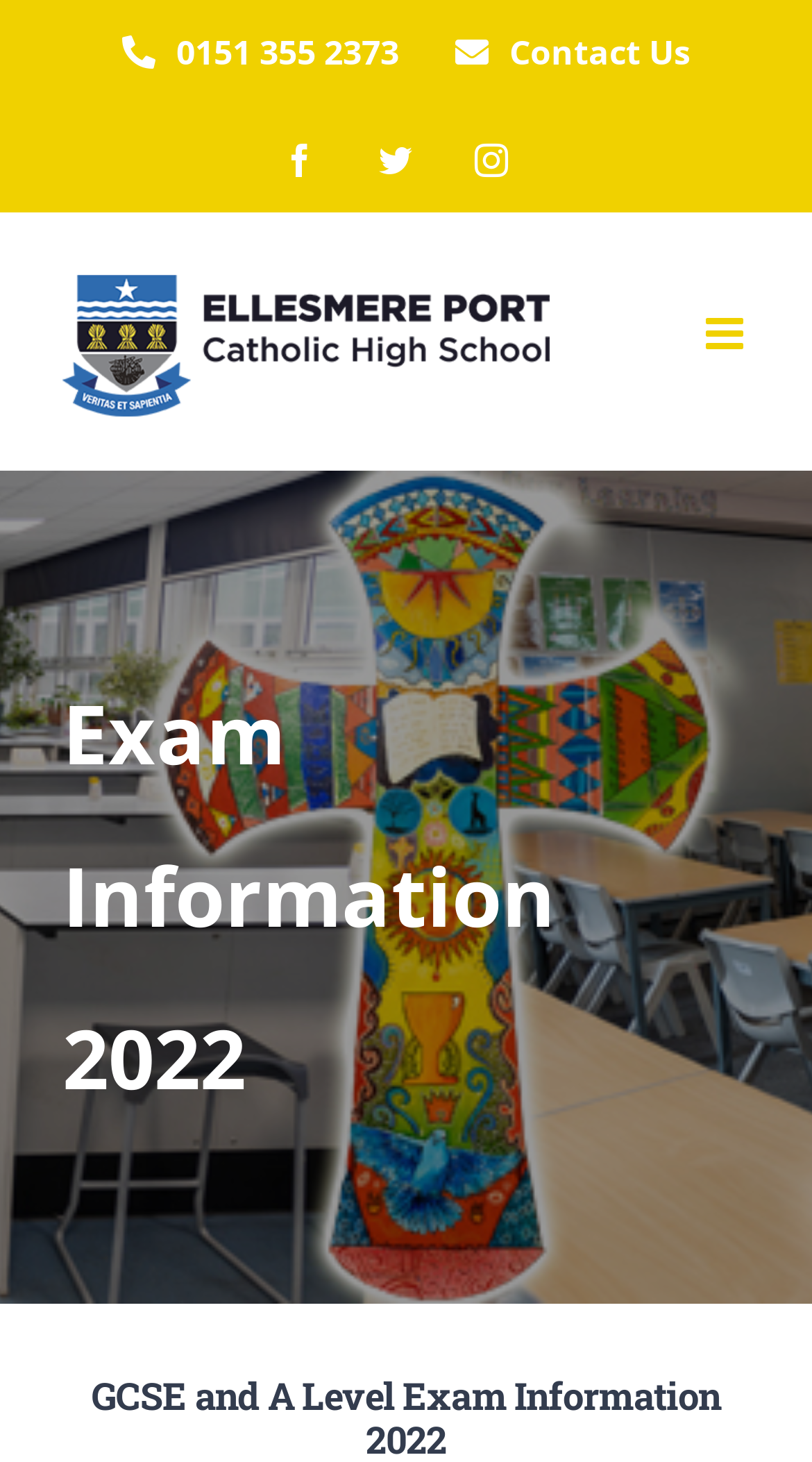Identify the bounding box coordinates of the region I need to click to complete this instruction: "Toggle mobile menu".

[0.869, 0.214, 0.923, 0.244]